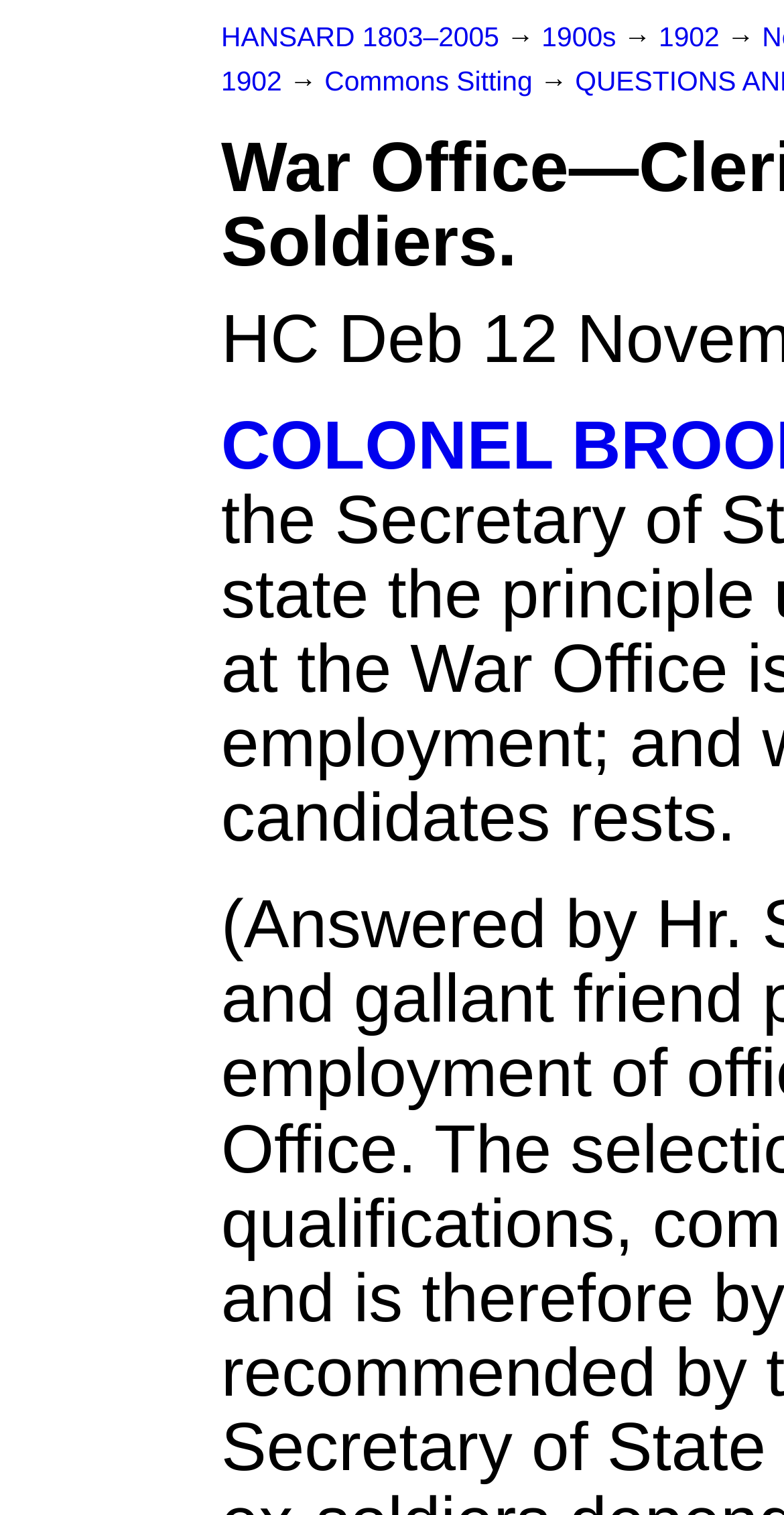Show the bounding box coordinates for the HTML element described as: "Frequently Asked Questions".

None